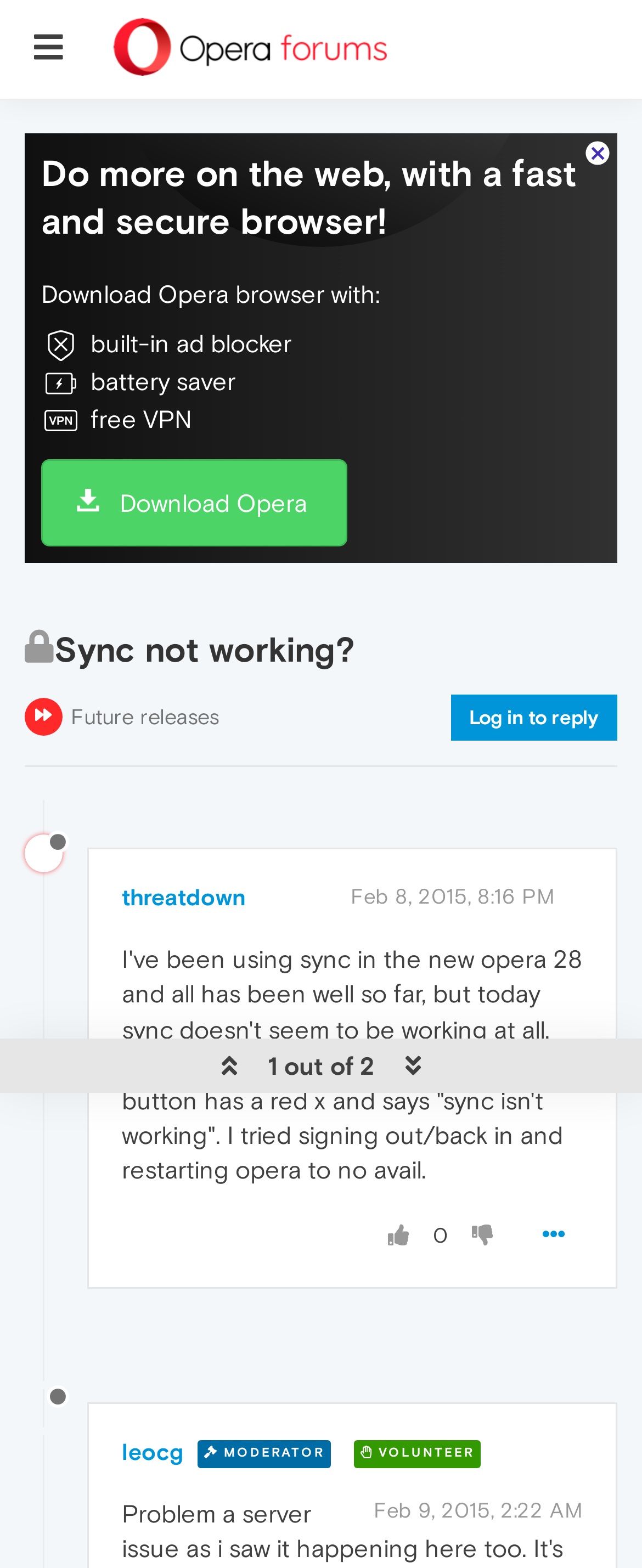Determine the bounding box coordinates of the clickable element to achieve the following action: 'View the post of leocg'. Provide the coordinates as four float values between 0 and 1, formatted as [left, top, right, bottom].

[0.038, 0.887, 0.136, 0.905]